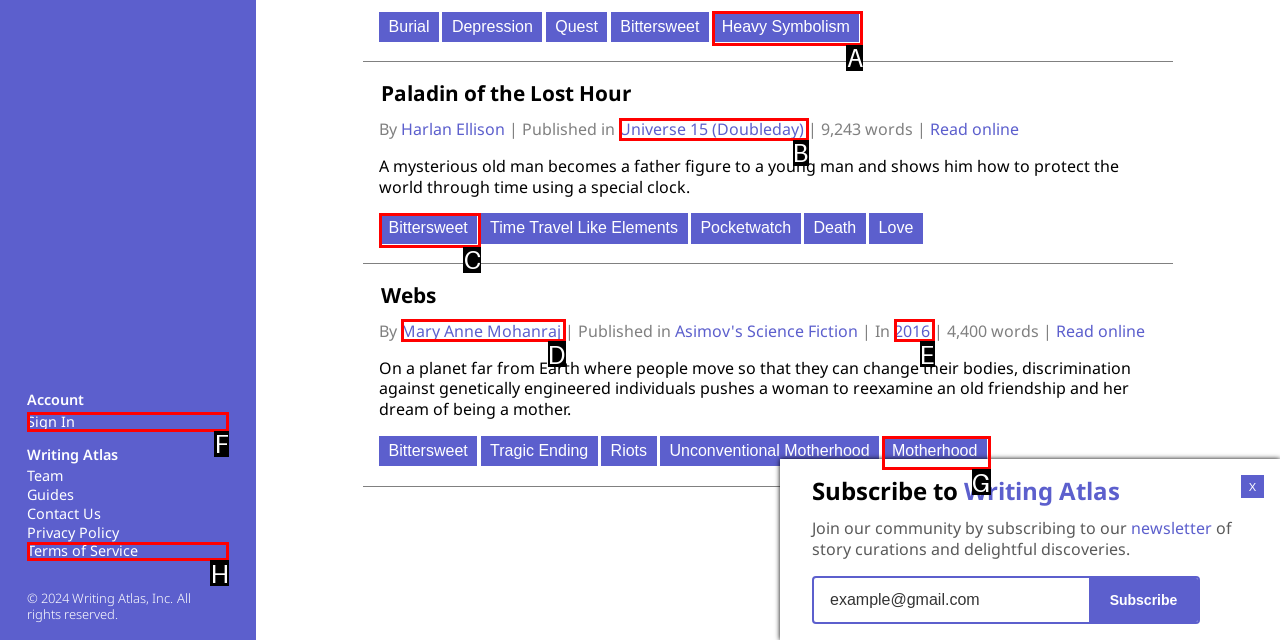Identify the option that corresponds to the description: Terms of Service 
Provide the letter of the matching option from the available choices directly.

H